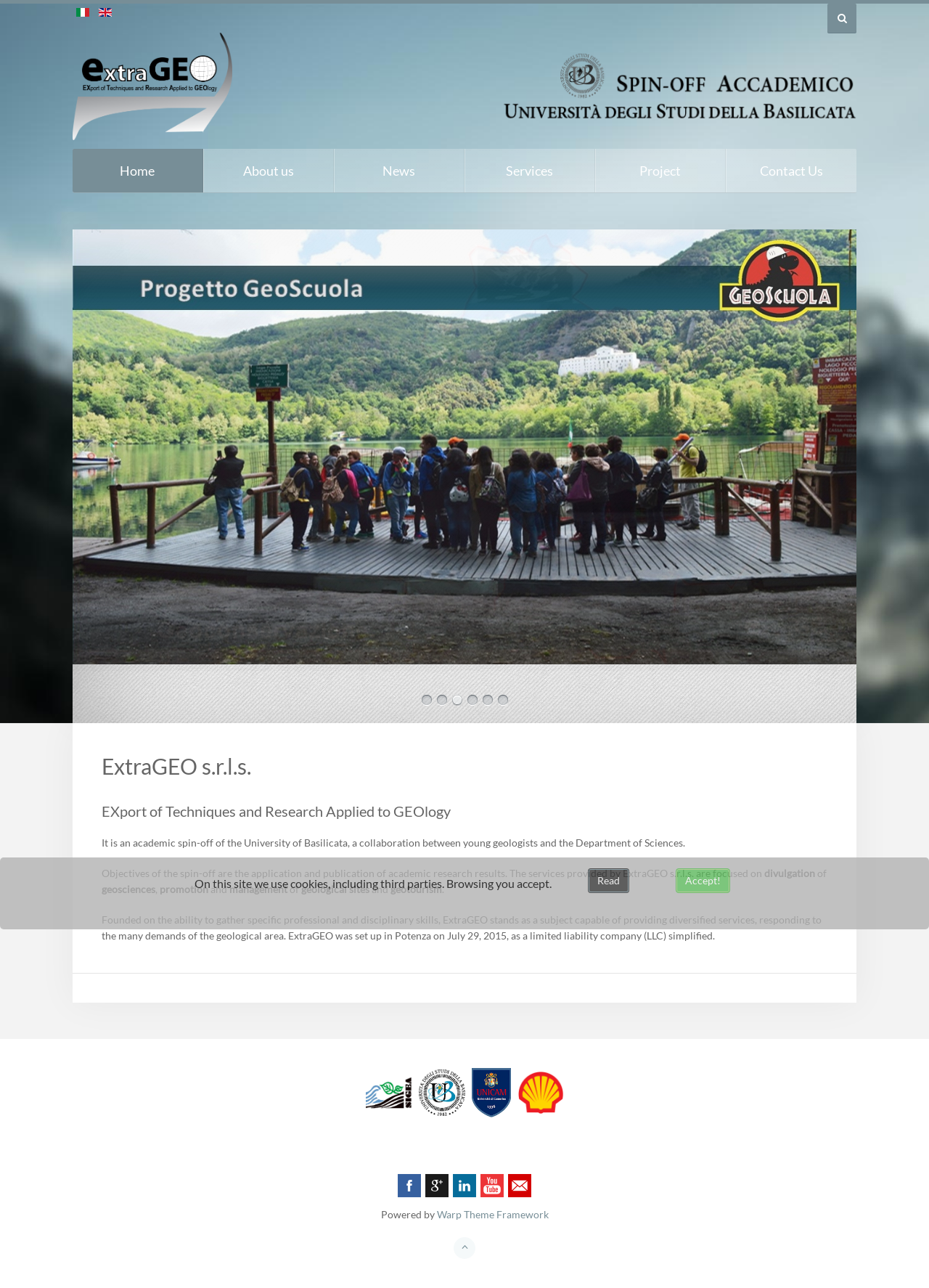What is the university associated with ExtraGEO s.r.l.s.?
Look at the image and provide a short answer using one word or a phrase.

University of Basilicata